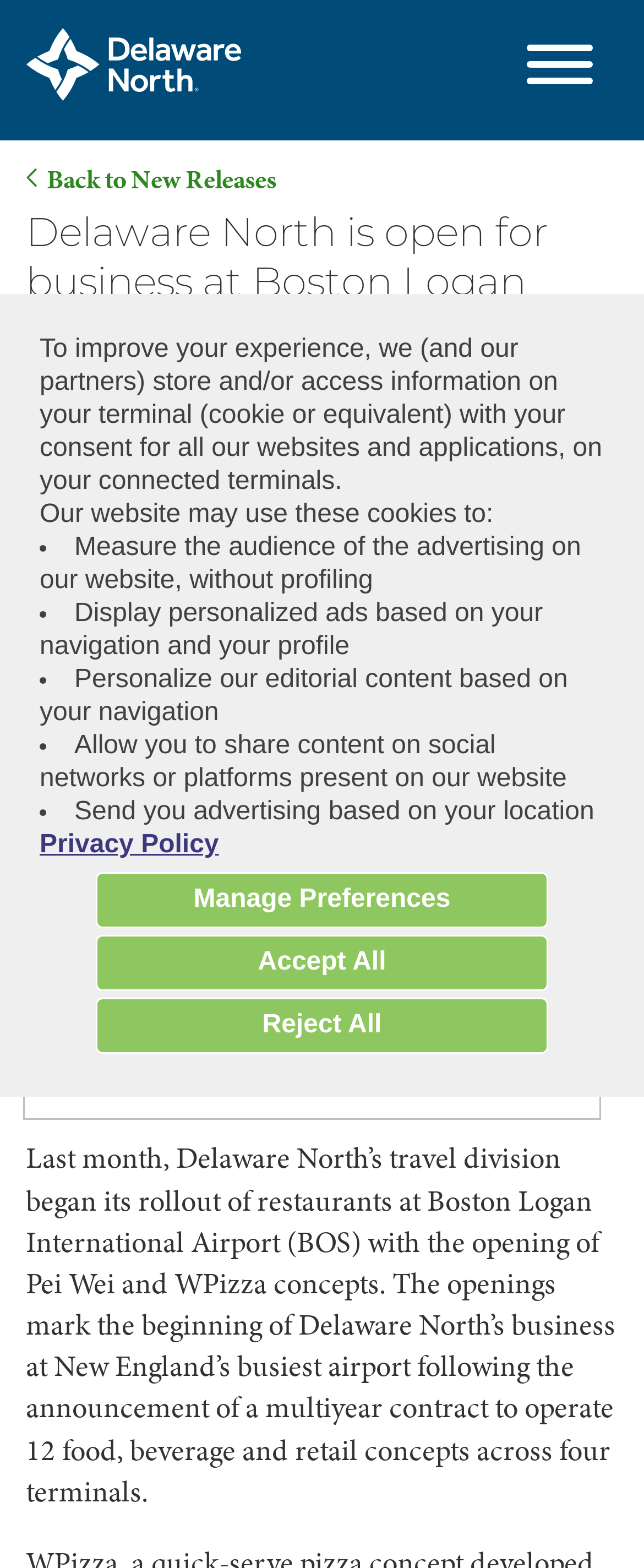Describe every aspect of the webpage in a detailed manner.

The webpage is about Delaware North's business at Boston Logan International Airport. At the top, there is a cookie consent banner that takes up most of the width of the page, with a description of how the website uses cookies and options to manage preferences, accept all, or reject all. Below the banner, there is a link to the Delaware North Newsroom, accompanied by an image.

On the top right, there is a menu button. When clicked, it reveals a header section with a link to go back to new releases, a heading that reads "Delaware North is open for business at Boston Logan International Airport", and a time stamp indicating the article was published on December 3, 2018.

Below the header section, there is a sharing section with links to share the article on Facebook, X, LinkedIn, and by email. The main content of the webpage is a paragraph of text that describes Delaware North's rollout of restaurants at Boston Logan International Airport, including the opening of Pei Wei and WPizza concepts.